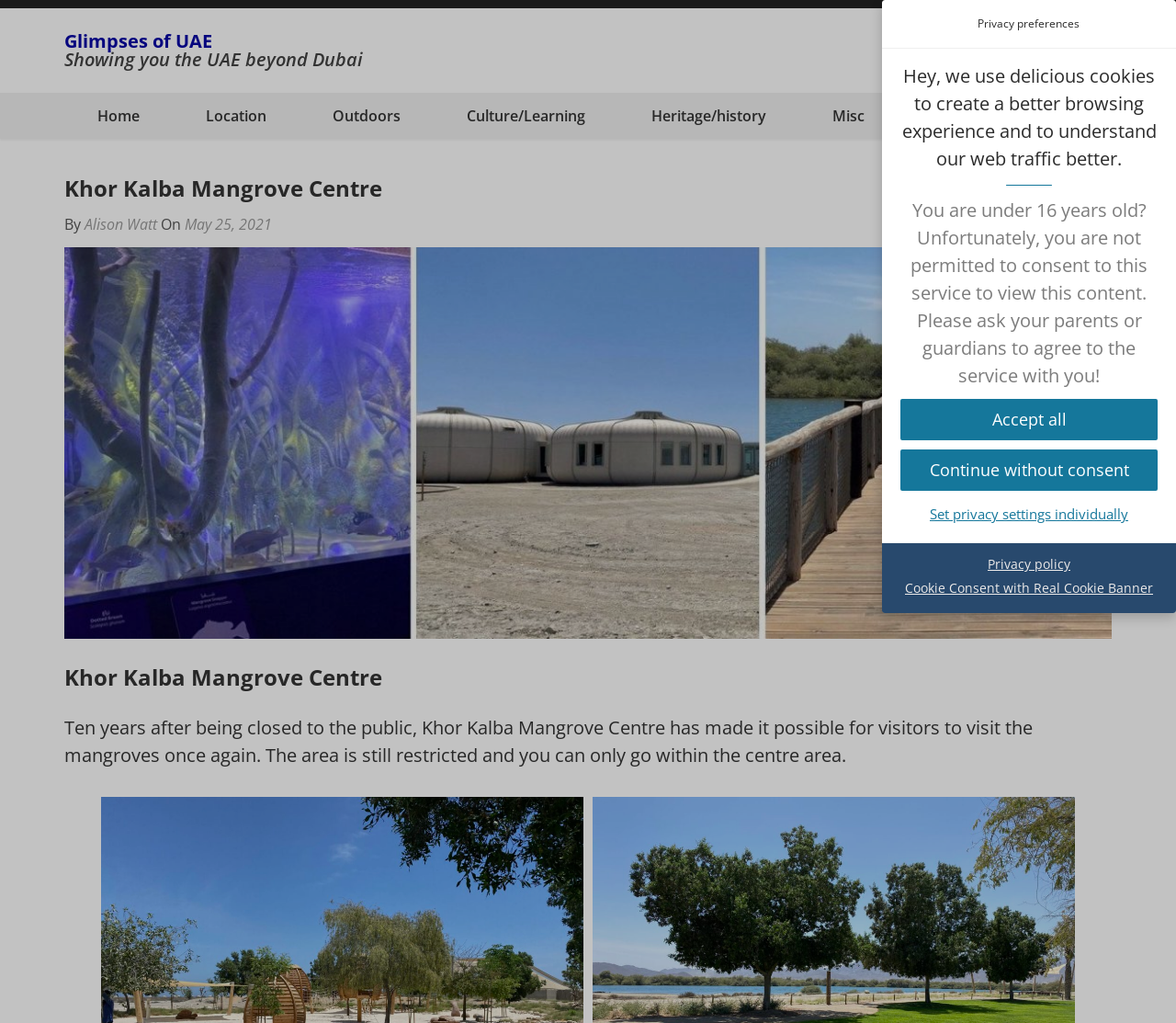What is the purpose of the 'Set privacy settings individually' link?
Provide a comprehensive and detailed answer to the question.

The 'Set privacy settings individually' link is likely used to allow users to customize their privacy settings, as opposed to accepting all or continuing without consent, providing a more tailored approach to privacy preferences.